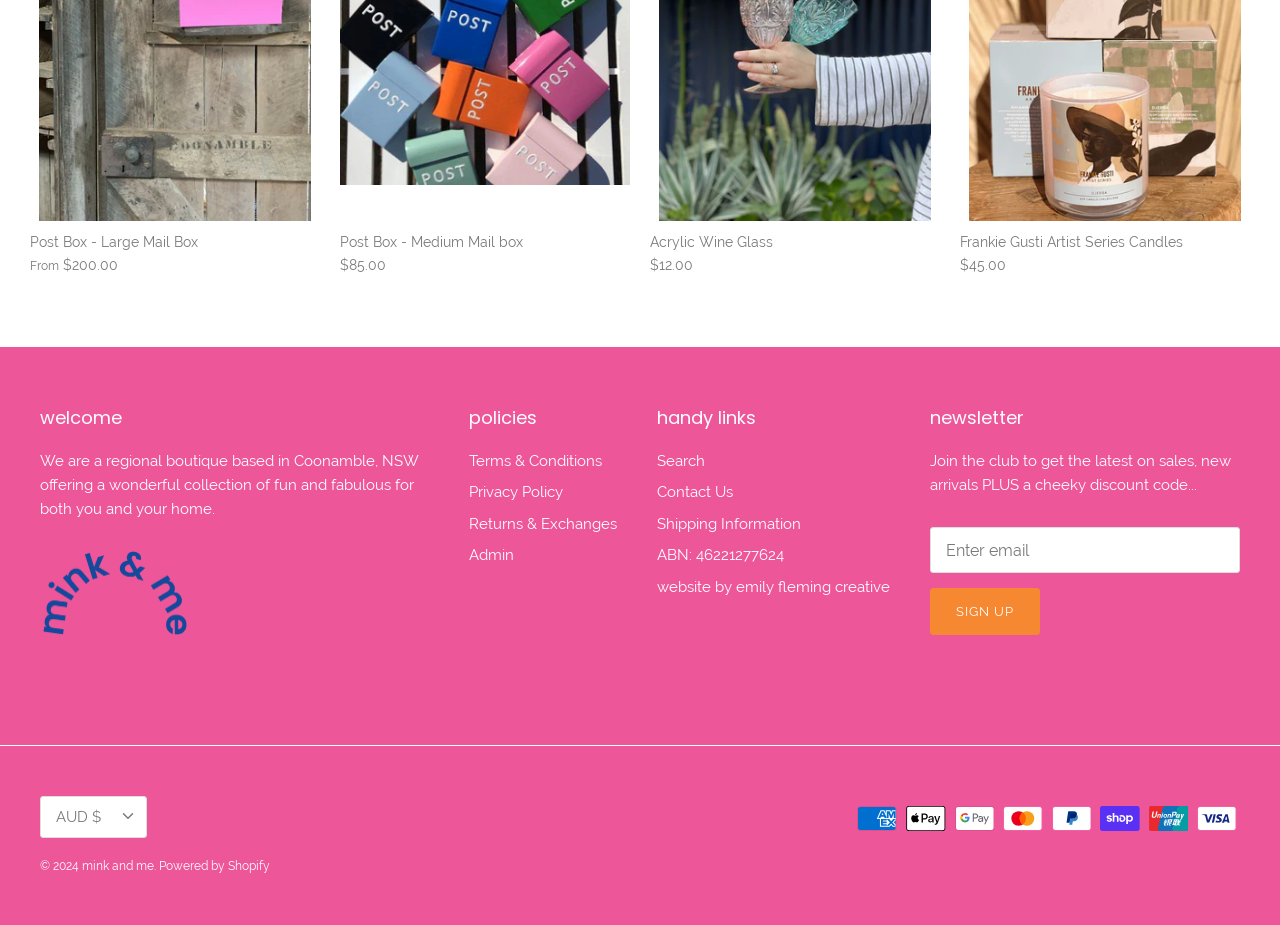Pinpoint the bounding box coordinates of the clickable element needed to complete the instruction: "Select the currency". The coordinates should be provided as four float numbers between 0 and 1: [left, top, right, bottom].

[0.031, 0.86, 0.115, 0.906]